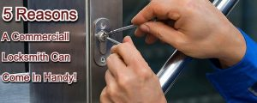Reply to the question with a single word or phrase:
What type of door is being unlocked?

Commercial door